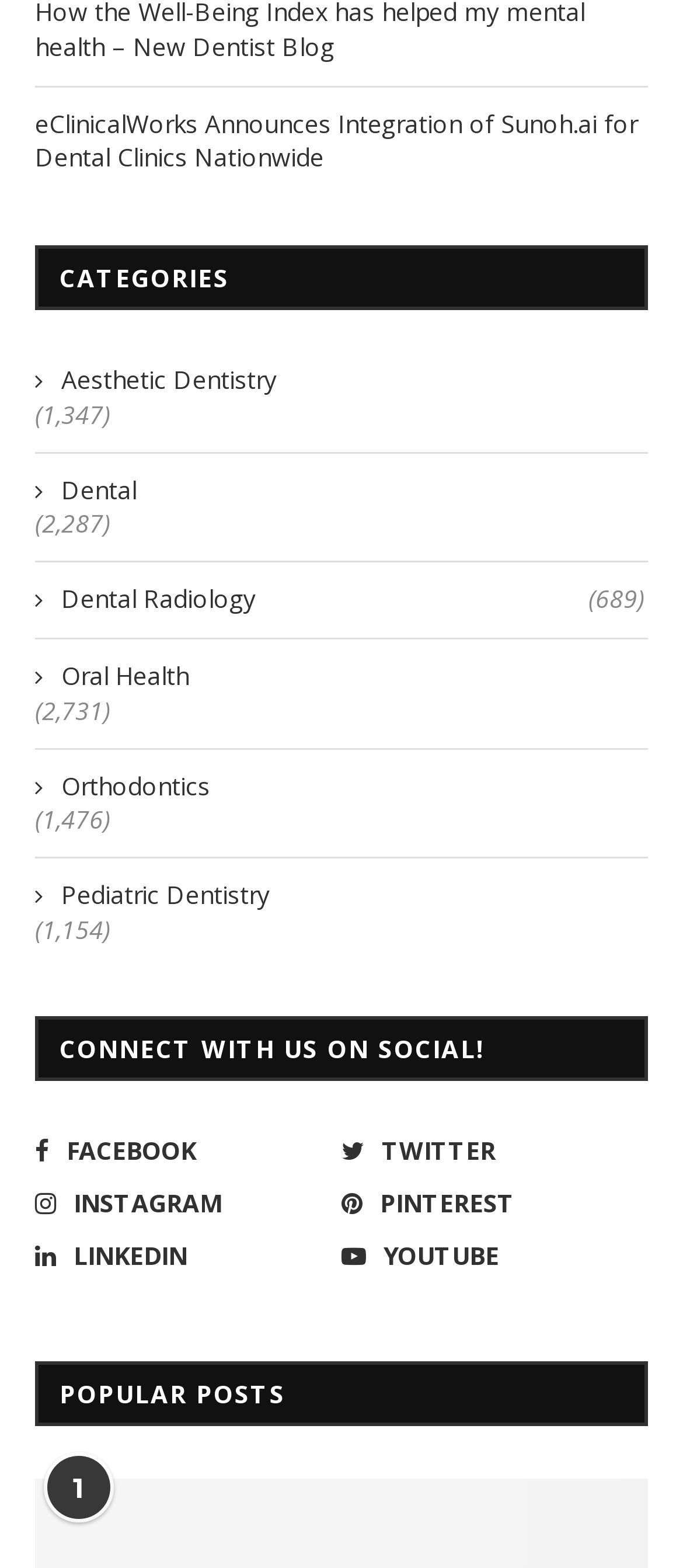Determine the bounding box coordinates for the element that should be clicked to follow this instruction: "Check out Popular Posts". The coordinates should be given as four float numbers between 0 and 1, in the format [left, top, right, bottom].

[0.051, 0.868, 0.949, 0.91]